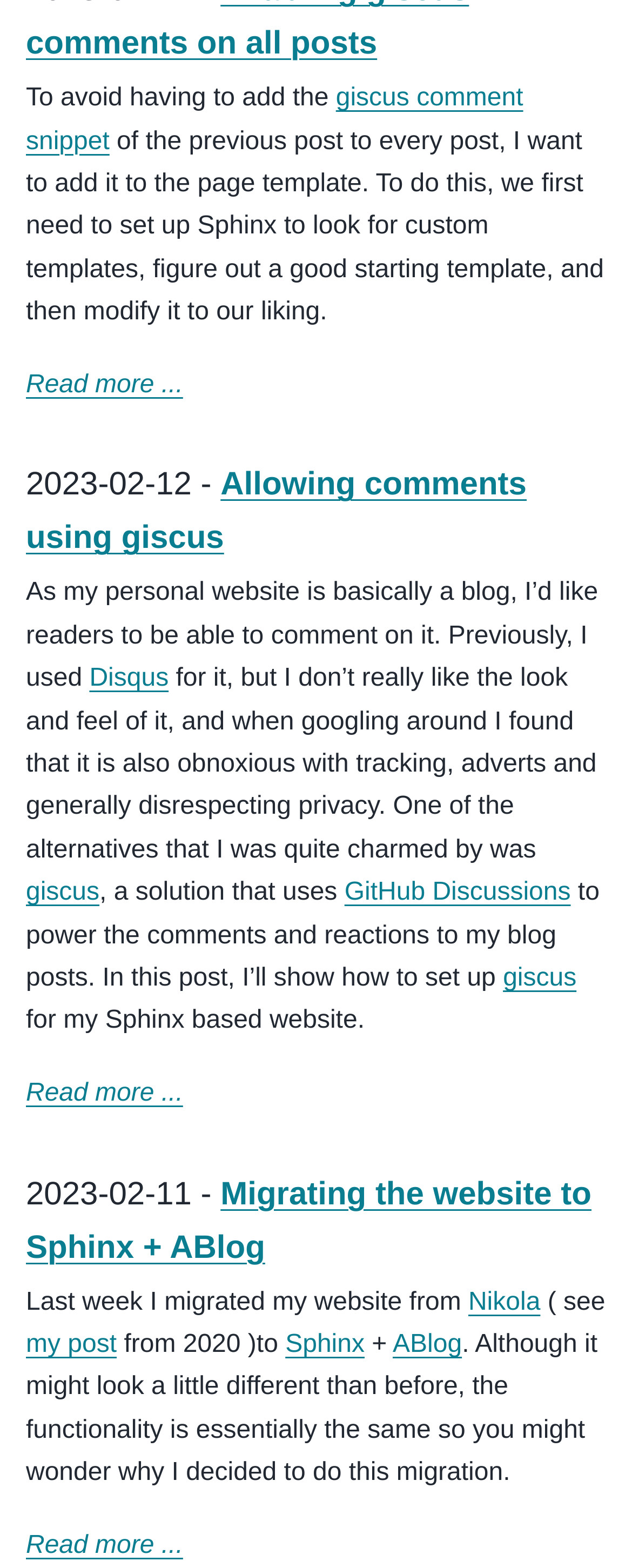Find the bounding box coordinates of the element to click in order to complete this instruction: "Explore the alternative comment solution giscus". The bounding box coordinates must be four float numbers between 0 and 1, denoted as [left, top, right, bottom].

[0.041, 0.56, 0.157, 0.578]